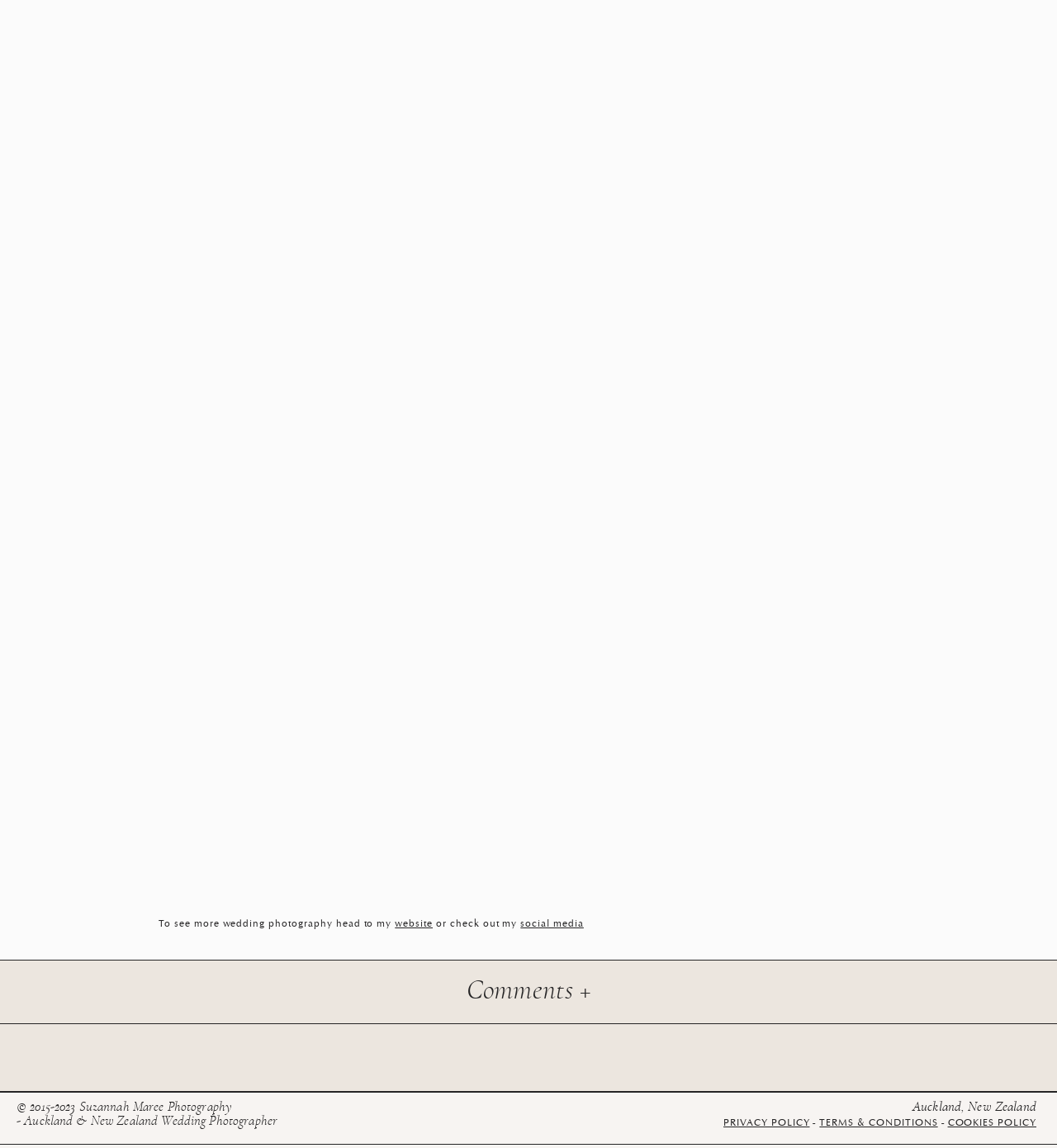Please locate the bounding box coordinates of the element's region that needs to be clicked to follow the instruction: "read the privacy policy". The bounding box coordinates should be provided as four float numbers between 0 and 1, i.e., [left, top, right, bottom].

[0.684, 0.972, 0.766, 0.983]